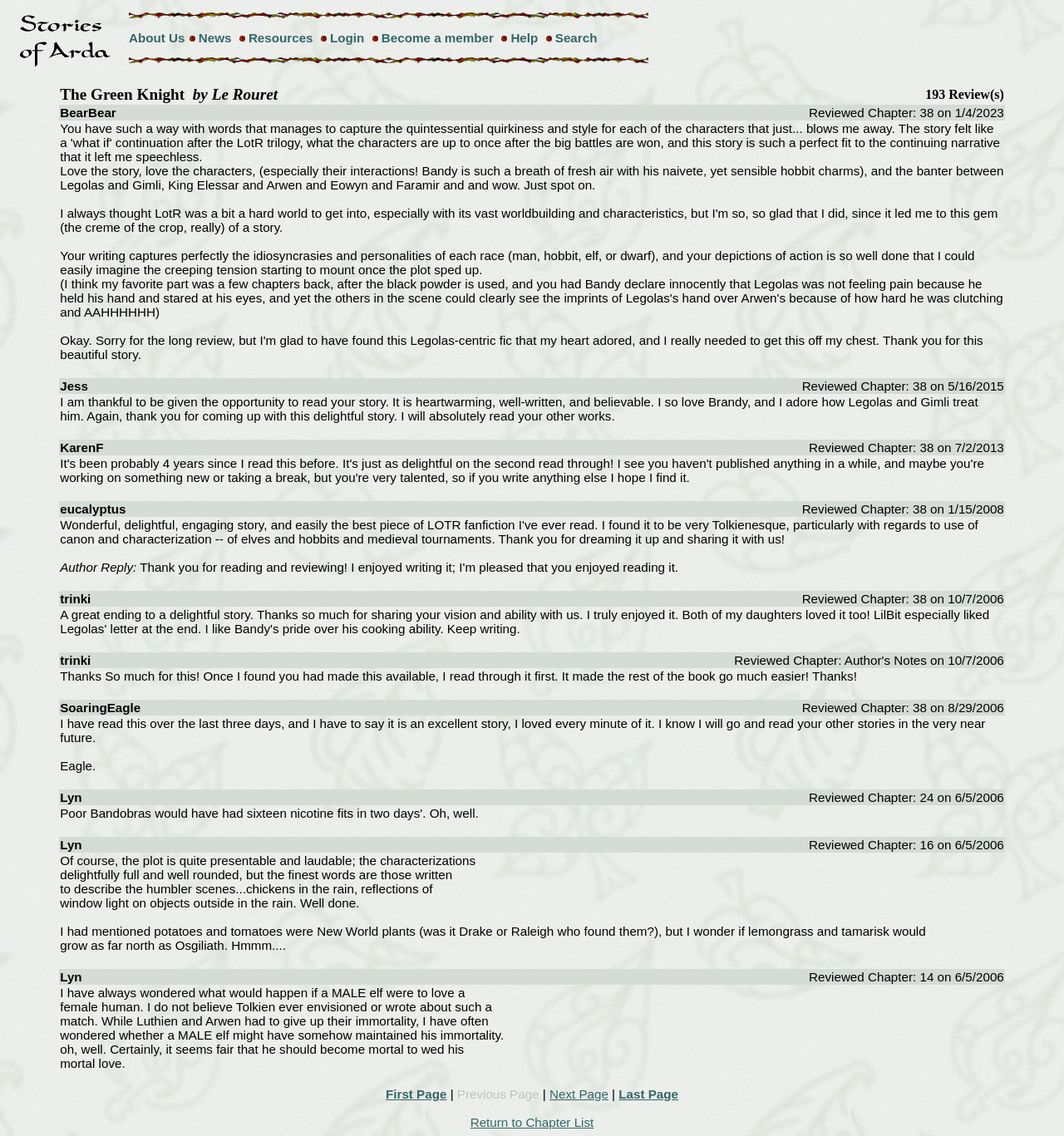Please provide the bounding box coordinates for the element that needs to be clicked to perform the following instruction: "Click on the 'About Us' link". The coordinates should be given as four float numbers between 0 and 1, i.e., [left, top, right, bottom].

[0.121, 0.027, 0.174, 0.04]